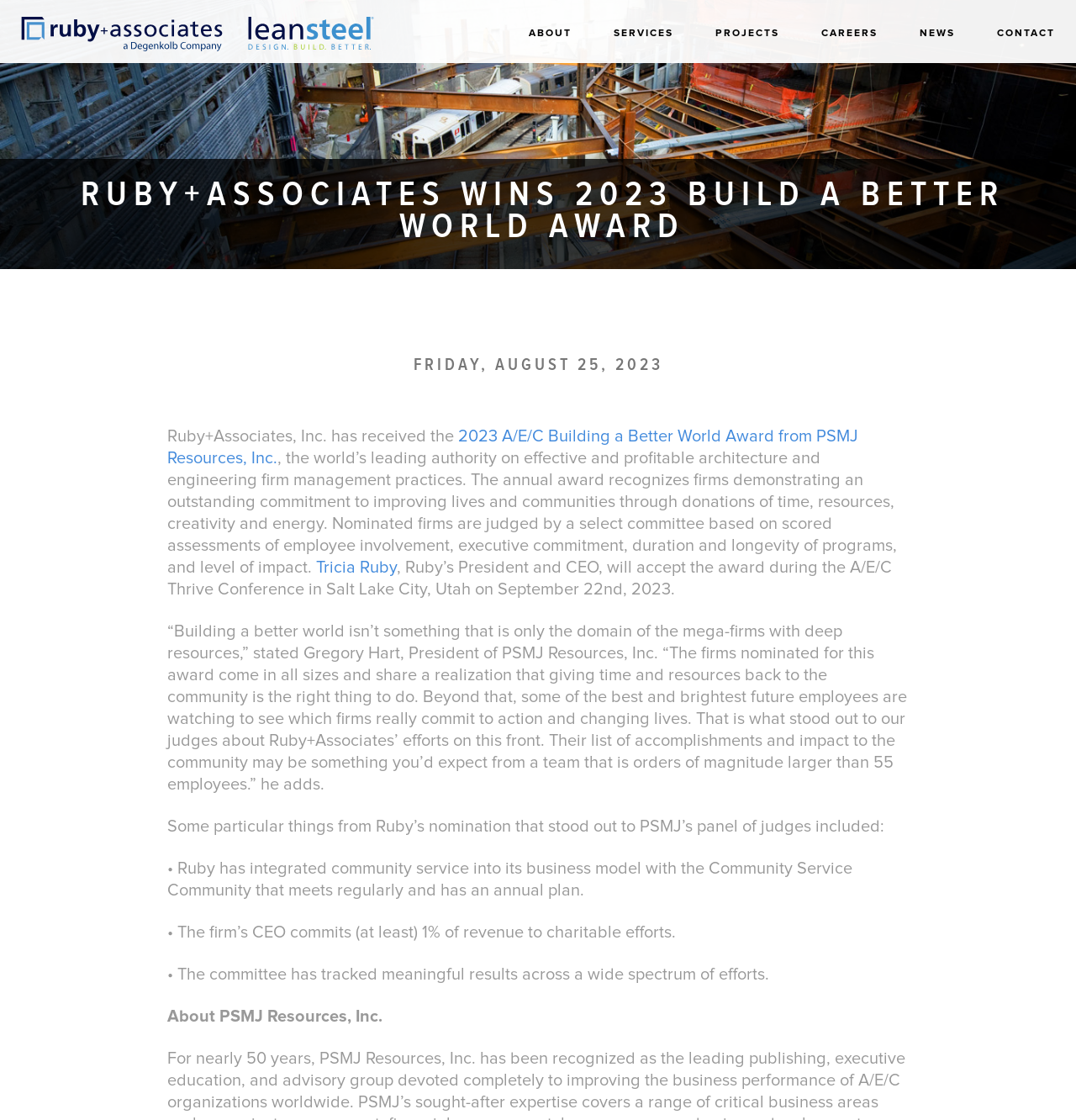Provide the bounding box coordinates for the specified HTML element described in this description: "(724) 359-4388". The coordinates should be four float numbers ranging from 0 to 1, in the format [left, top, right, bottom].

None